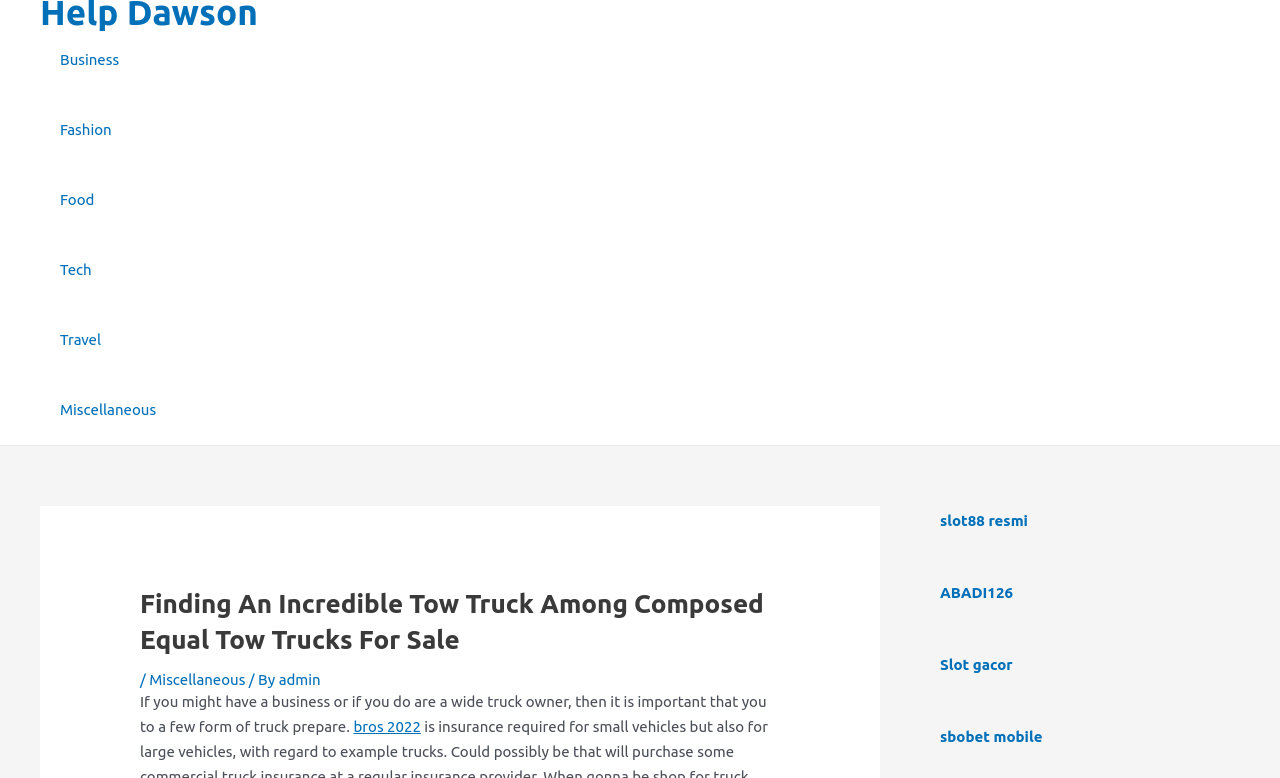Determine the main heading of the webpage and generate its text.

Finding An Incredible Tow Truck Among Composed Equal Tow Trucks For Sale